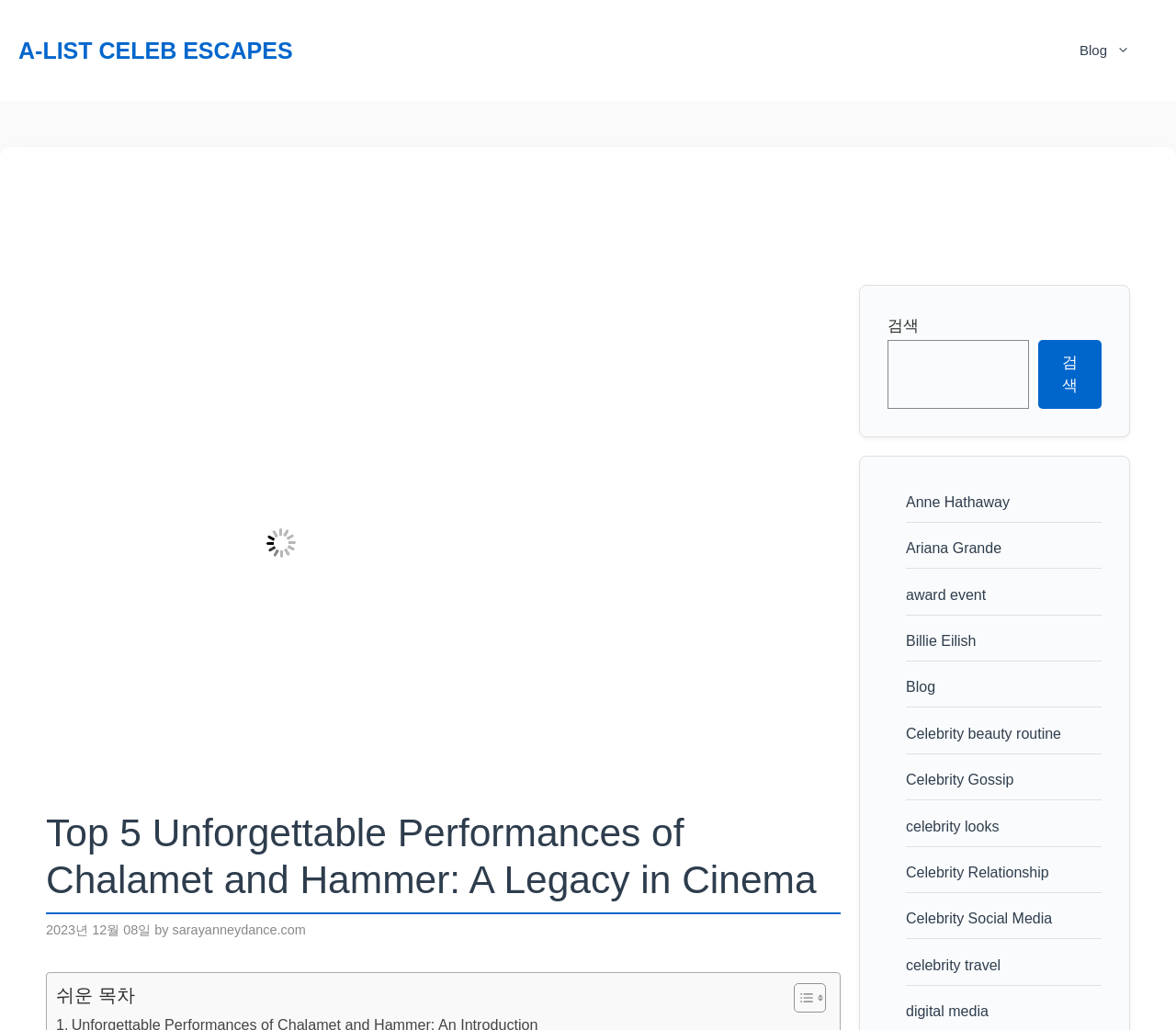Determine the bounding box coordinates of the clickable region to carry out the instruction: "Visit the blog page".

[0.895, 0.037, 0.984, 0.062]